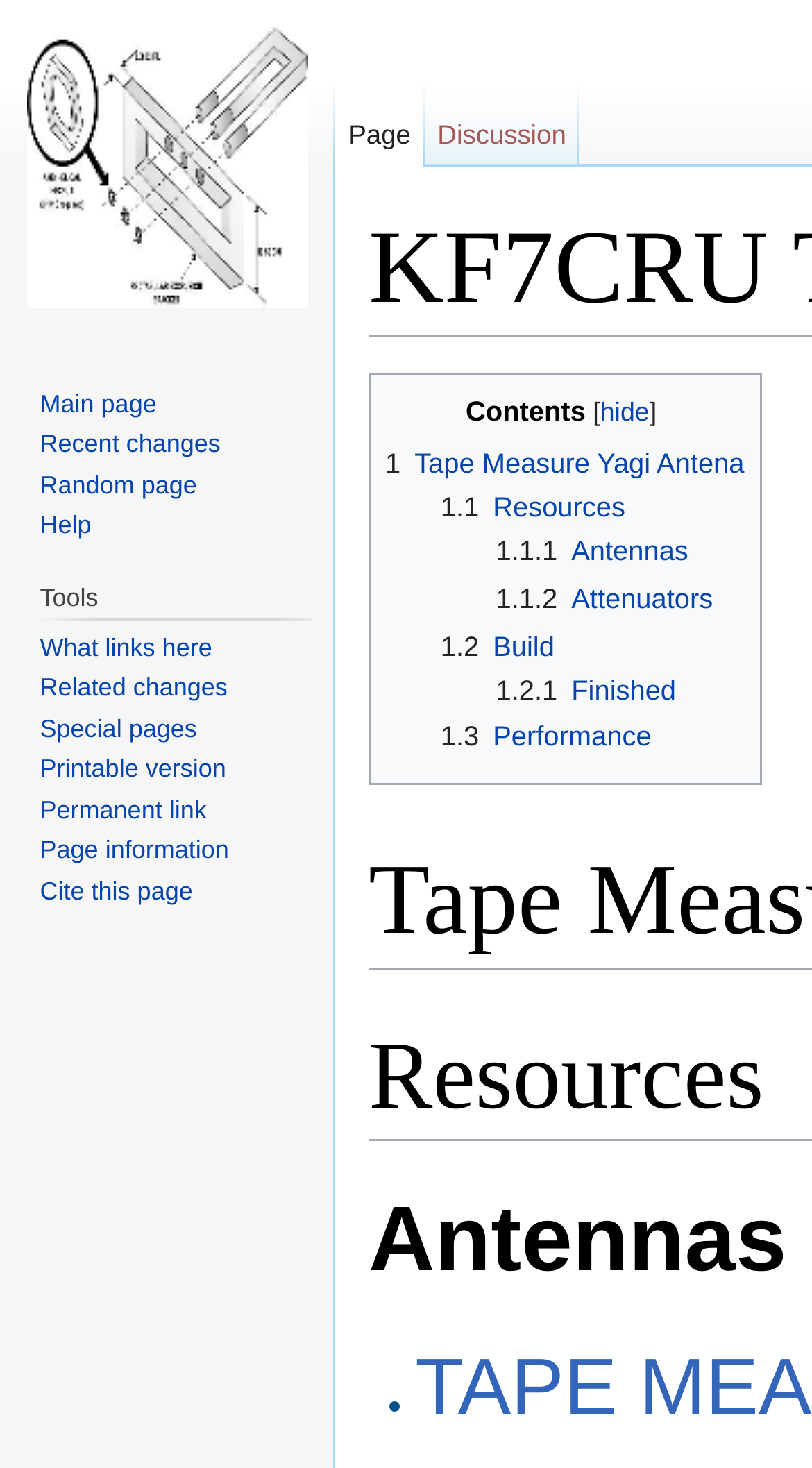Locate the heading on the webpage and return its text.

KF7CRU Tape Measure Yagi Antenna